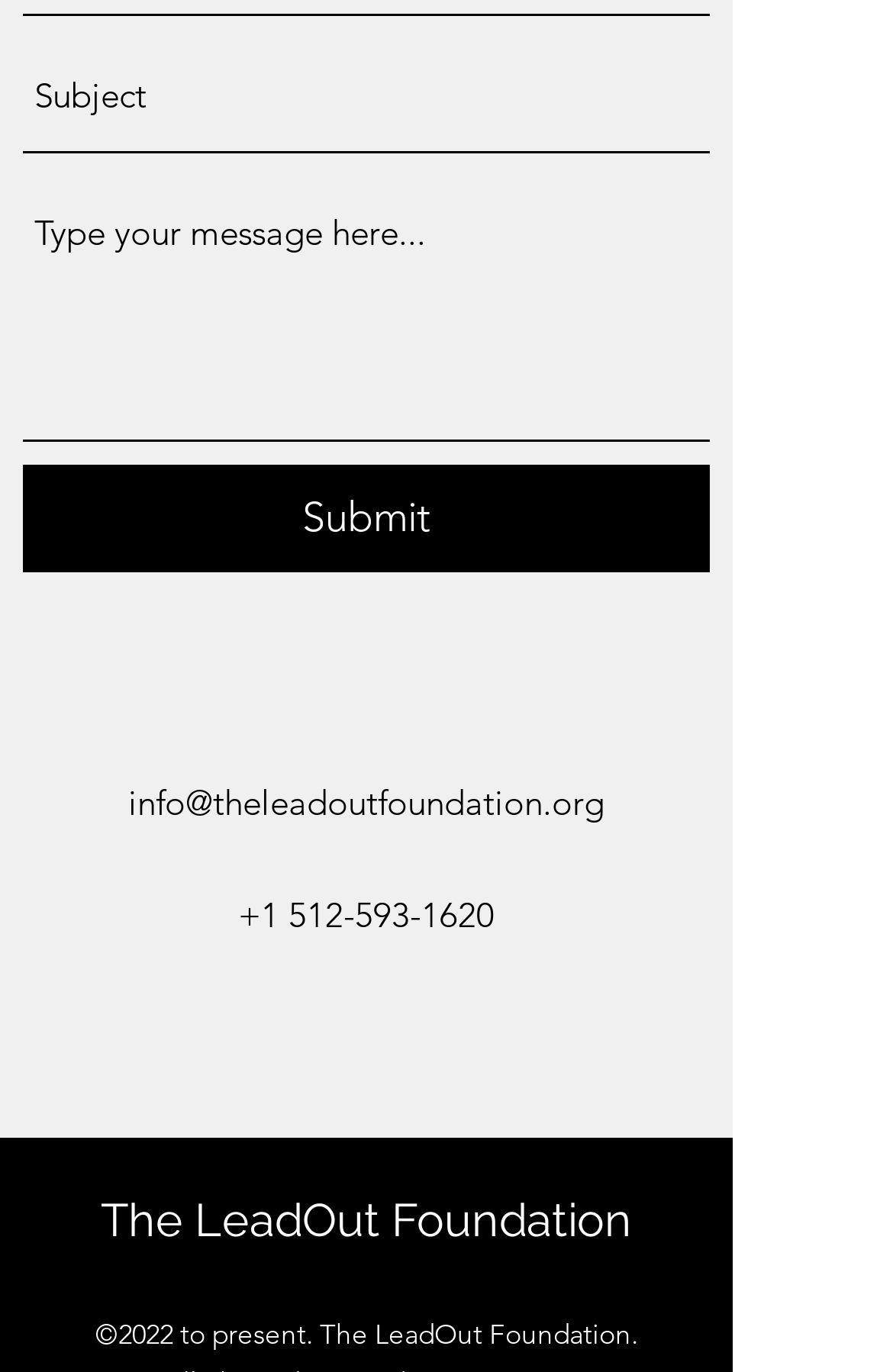Bounding box coordinates are specified in the format (top-left x, top-left y, bottom-right x, bottom-right y). All values are floating point numbers bounded between 0 and 1. Please provide the bounding box coordinate of the region this sentence describes: placeholder="Type your message here..."

[0.026, 0.129, 0.795, 0.322]